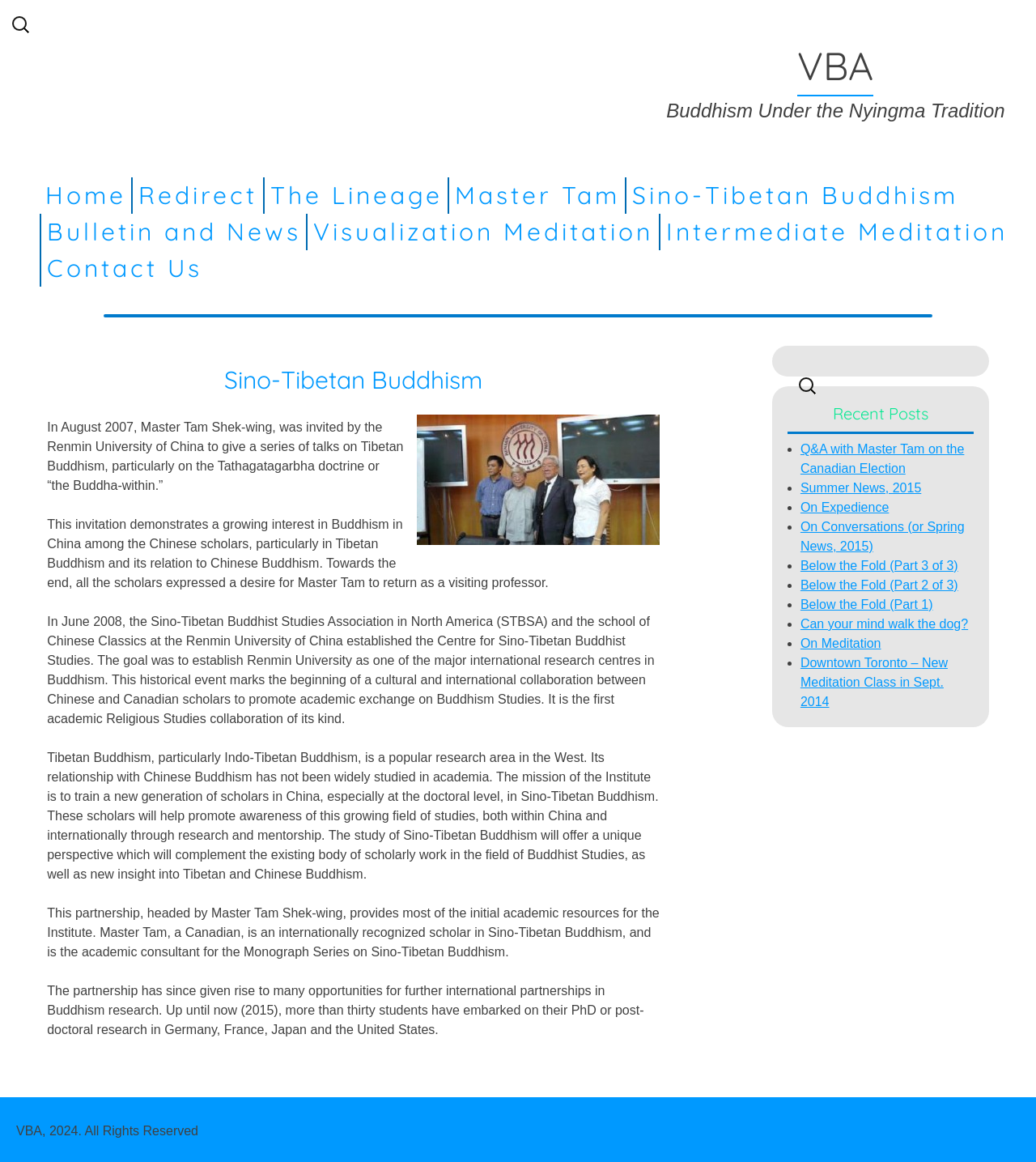How many students have embarked on PhD or post-doctoral research in other countries?
Look at the image and provide a detailed response to the question.

The webpage mentions that up until 2015, more than thirty students have embarked on their PhD or post-doctoral research in countries such as Germany, France, Japan, and the United States.